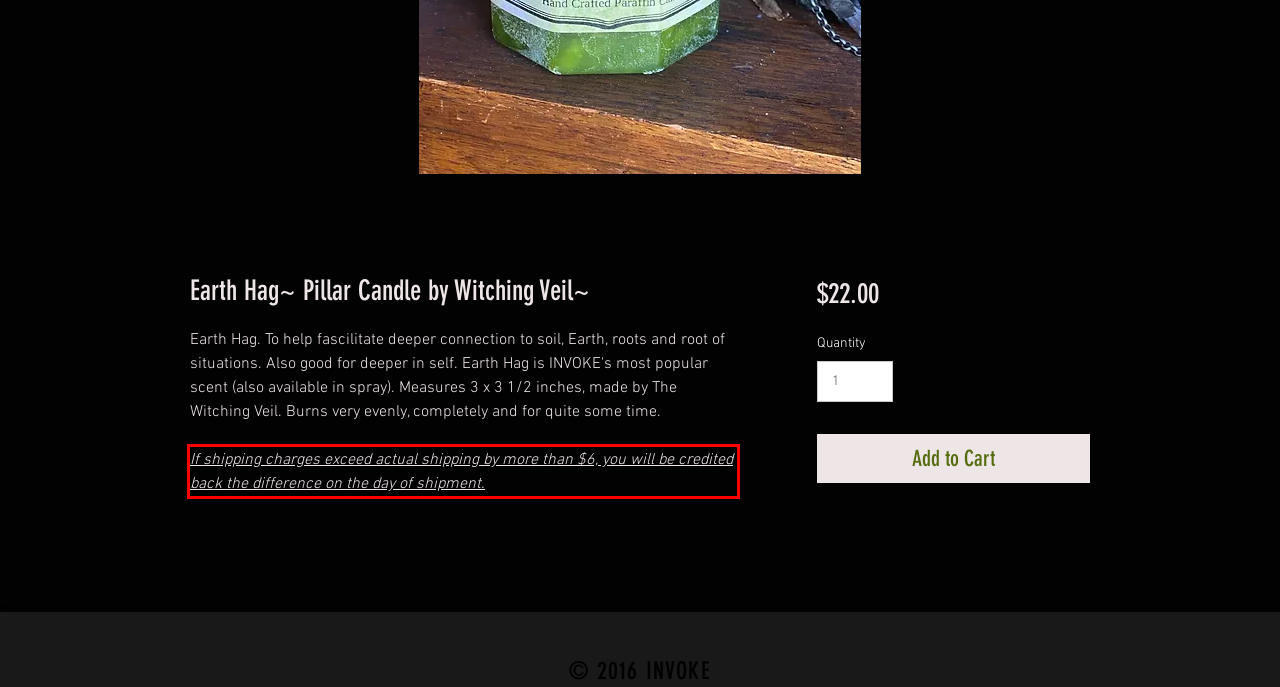Review the webpage screenshot provided, and perform OCR to extract the text from the red bounding box.

If shipping charges exceed actual shipping by more than $6, you will be credited back the difference on the day of shipment.